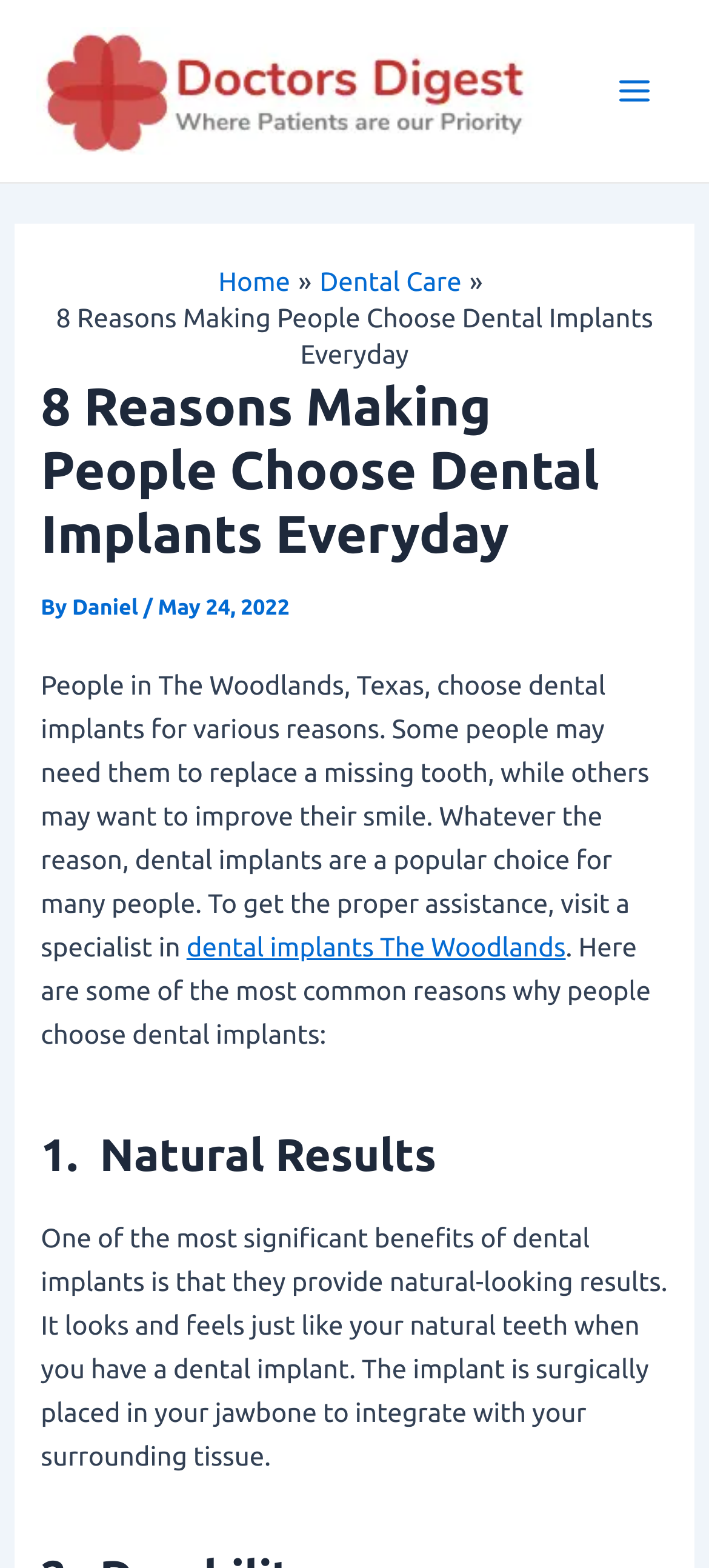Using the elements shown in the image, answer the question comprehensively: What is the benefit of dental implants mentioned in the article?

The article mentions that one of the benefits of dental implants is that they provide natural-looking results, as stated in the section '1. Natural Results'.